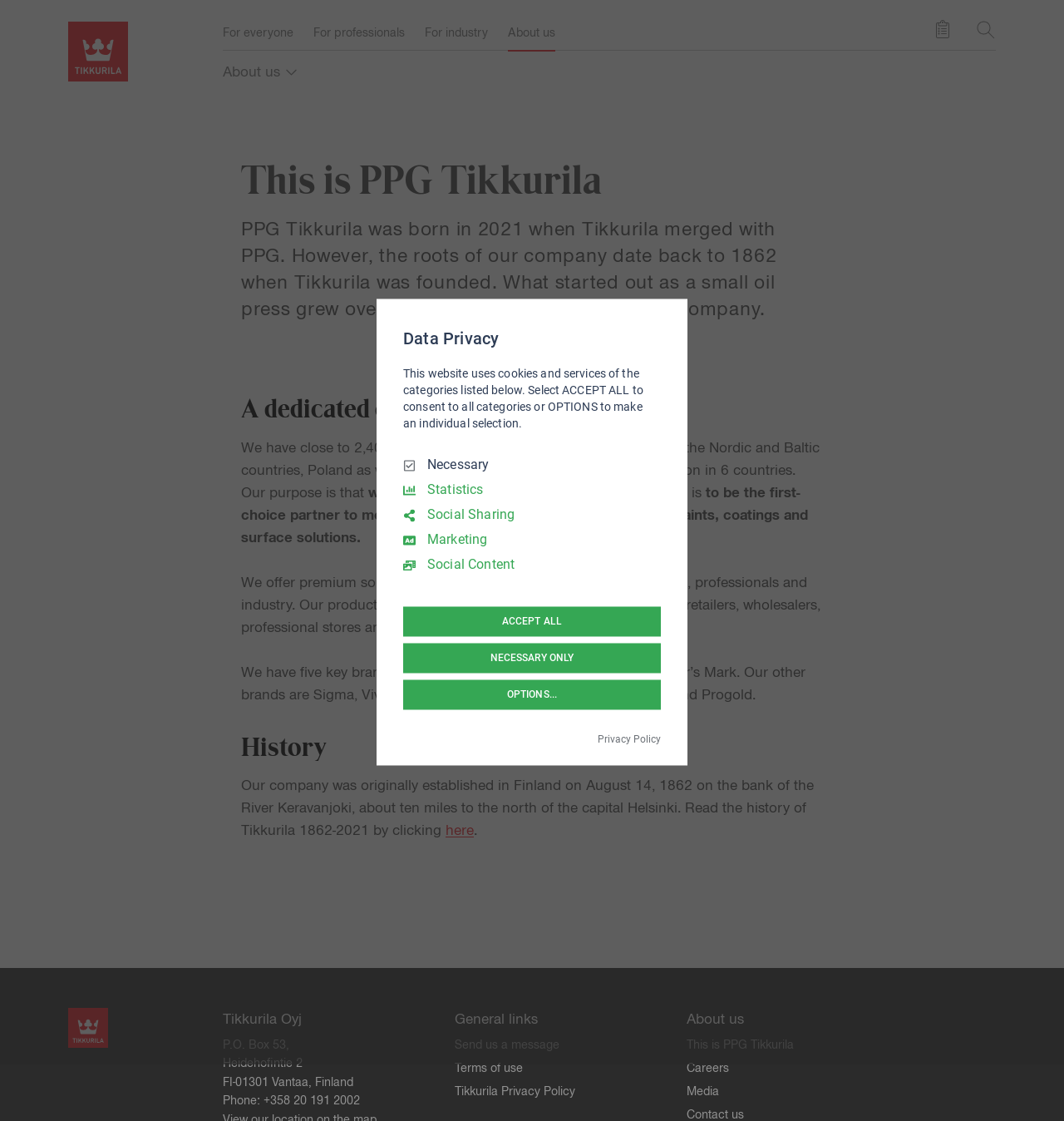What is the main heading displayed on the webpage? Please provide the text.

This is PPG Tikkurila